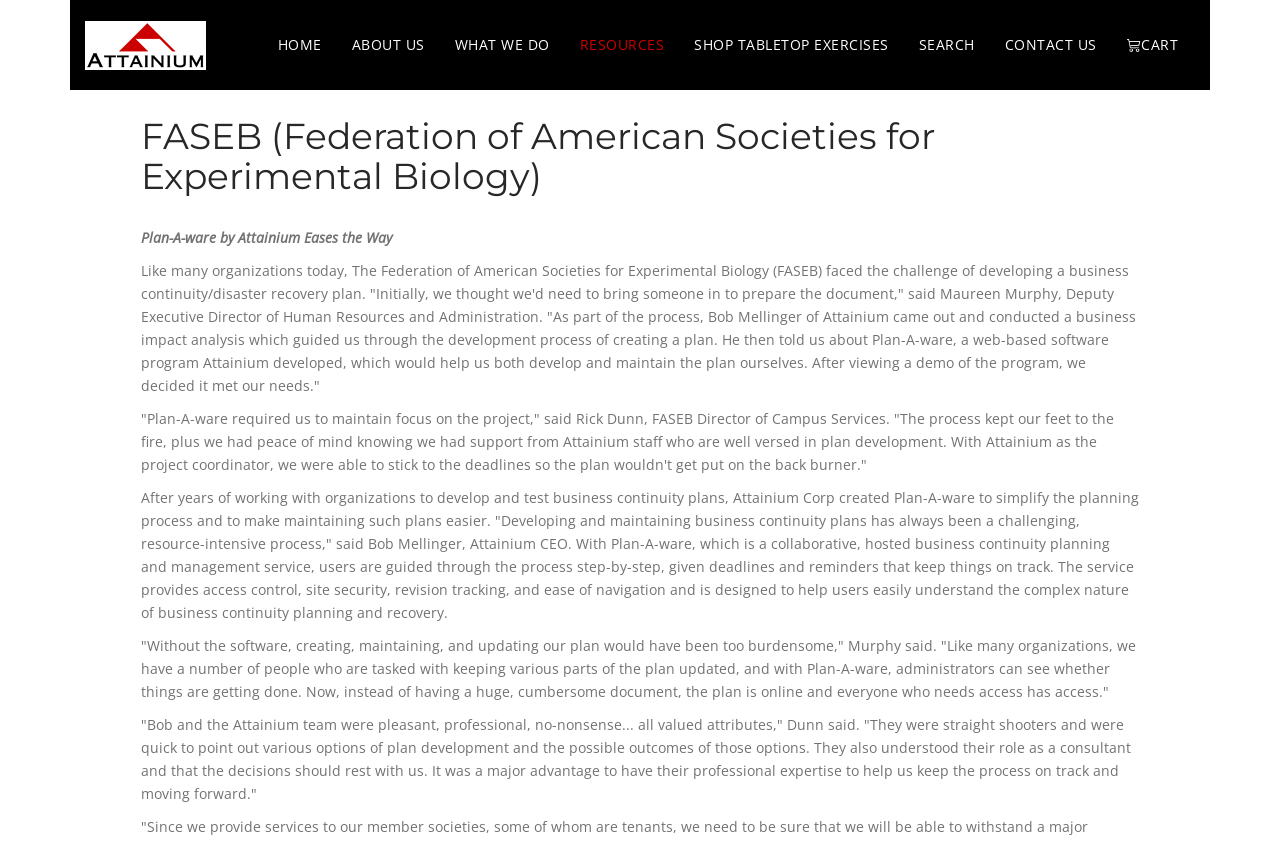Determine the main headline from the webpage and extract its text.

FASEB (Federation of American Societies for Experimental Biology)